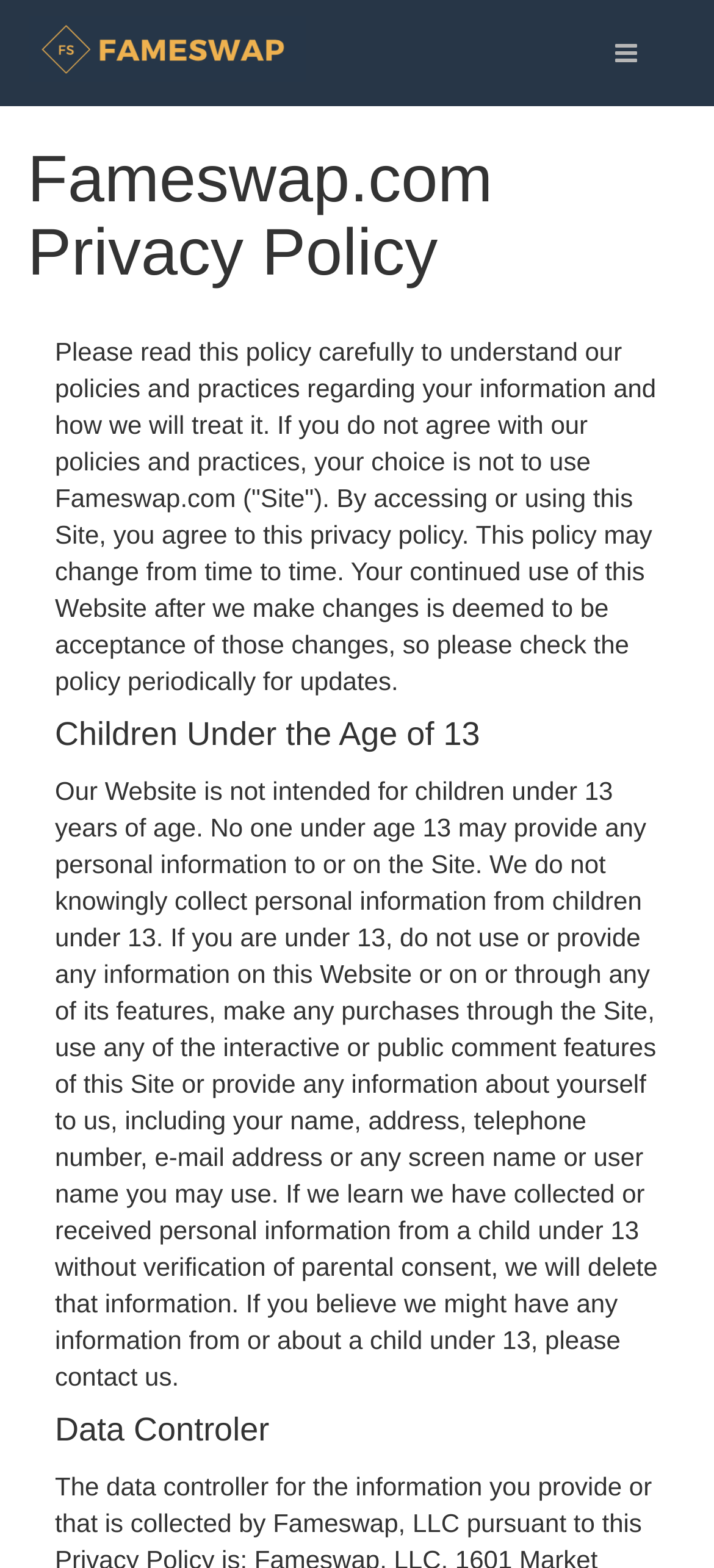Extract the bounding box coordinates for the described element: "Toggle navigation". The coordinates should be represented as four float numbers between 0 and 1: [left, top, right, bottom].

[0.833, 0.011, 0.921, 0.057]